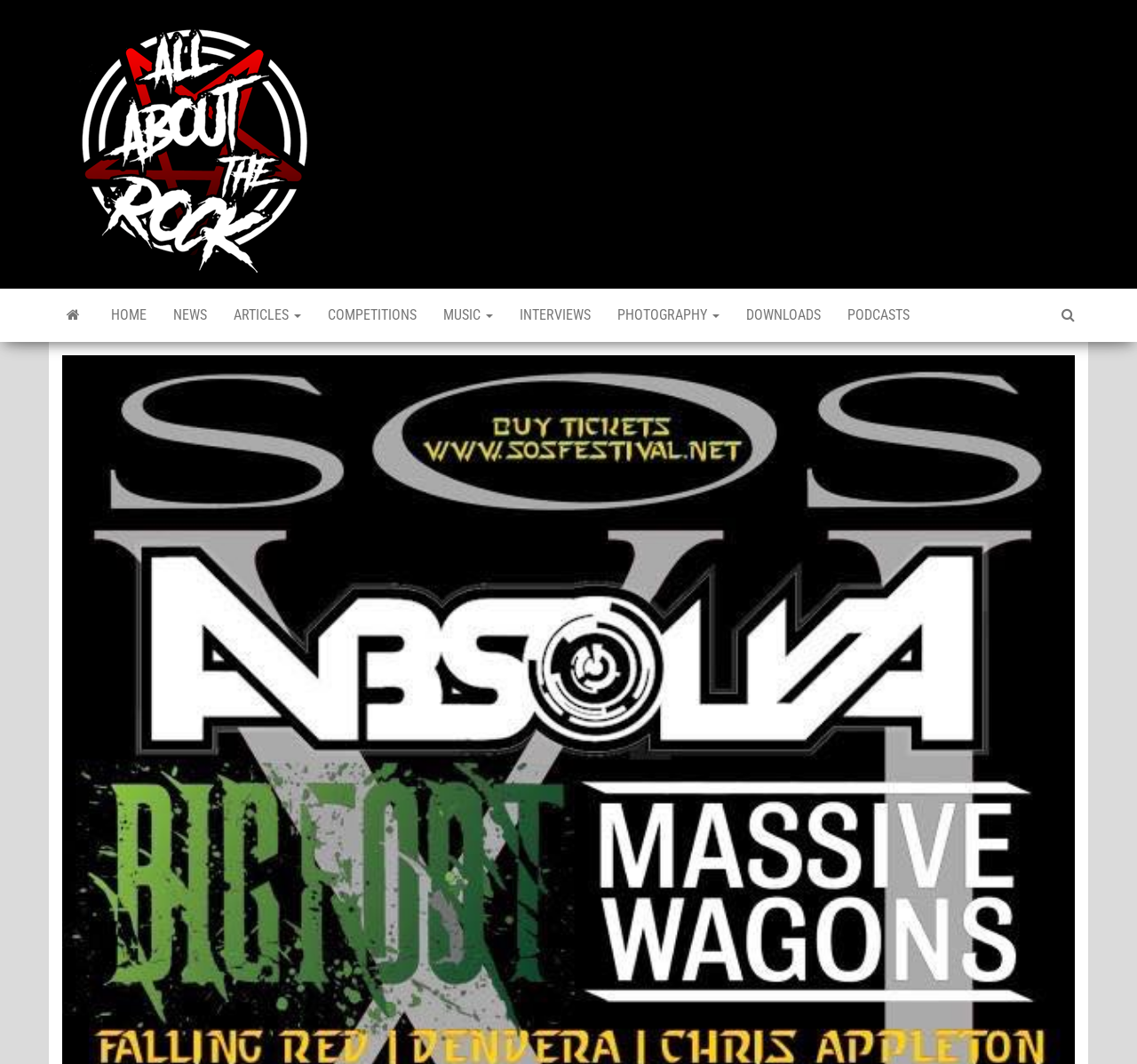Determine the bounding box coordinates for the element that should be clicked to follow this instruction: "visit photography page". The coordinates should be given as four float numbers between 0 and 1, in the format [left, top, right, bottom].

[0.531, 0.271, 0.645, 0.321]